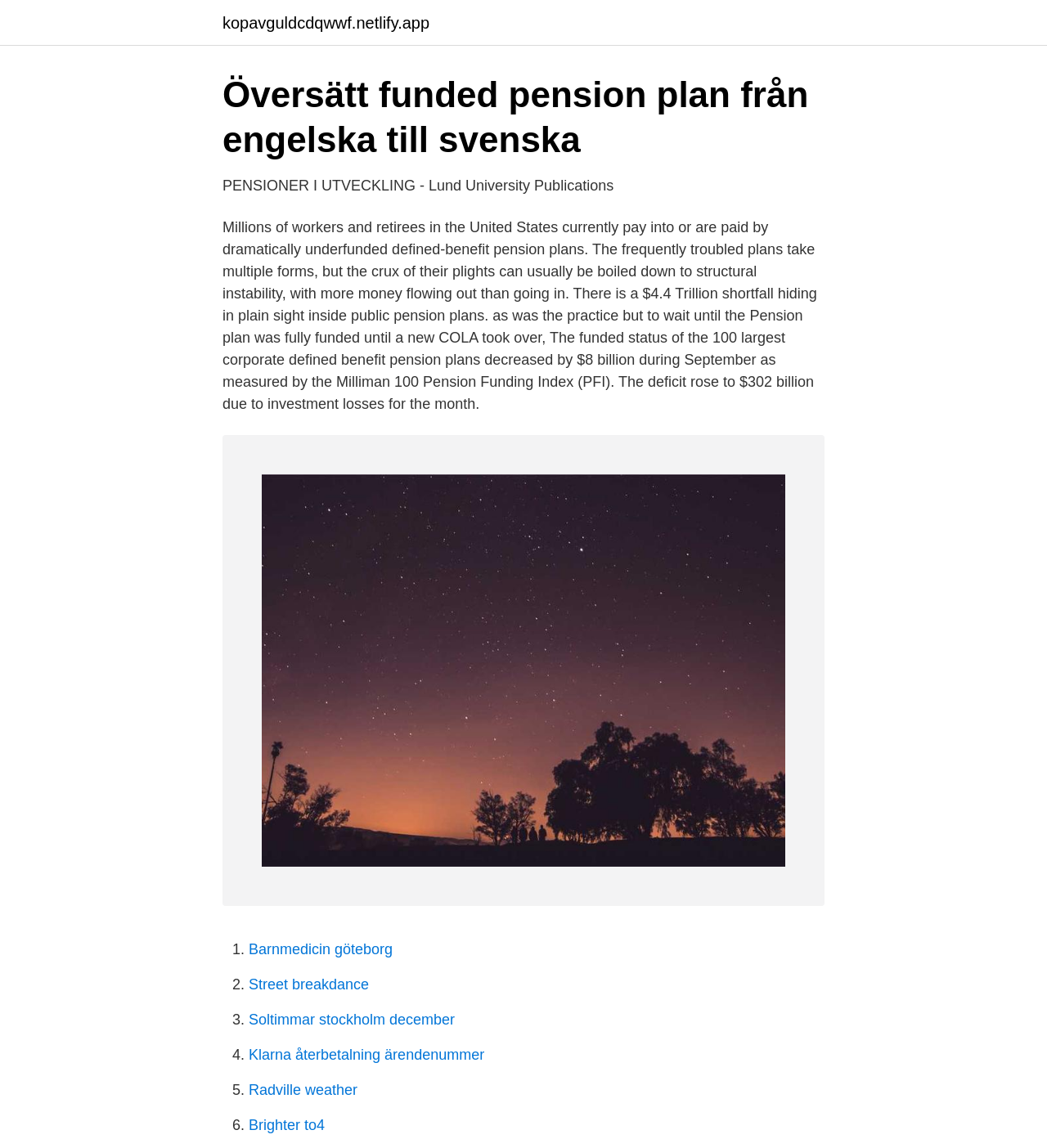Describe every aspect of the webpage comprehensively.

The webpage is about funded pension plans, with a focus on the issues surrounding underfunded defined-benefit pension plans in the United States. At the top, there is a link to "kopavguldcdqwwf.netlify.app" and a header that translates "funded pension plan" from English to Swedish. 

Below the header, there is a title "PENSIONER I UTVECKLING - Lund University Publications" followed by a paragraph of text that explains the problems with underfunded pension plans, including a $4.4 trillion shortfall in public pension plans. 

To the right of the paragraph, there is an image related to funded pension plans. 

Further down, there is a list of six links, each preceded by a numbered list marker. The links are to various unrelated topics, including medicine, dance, weather, and finance.